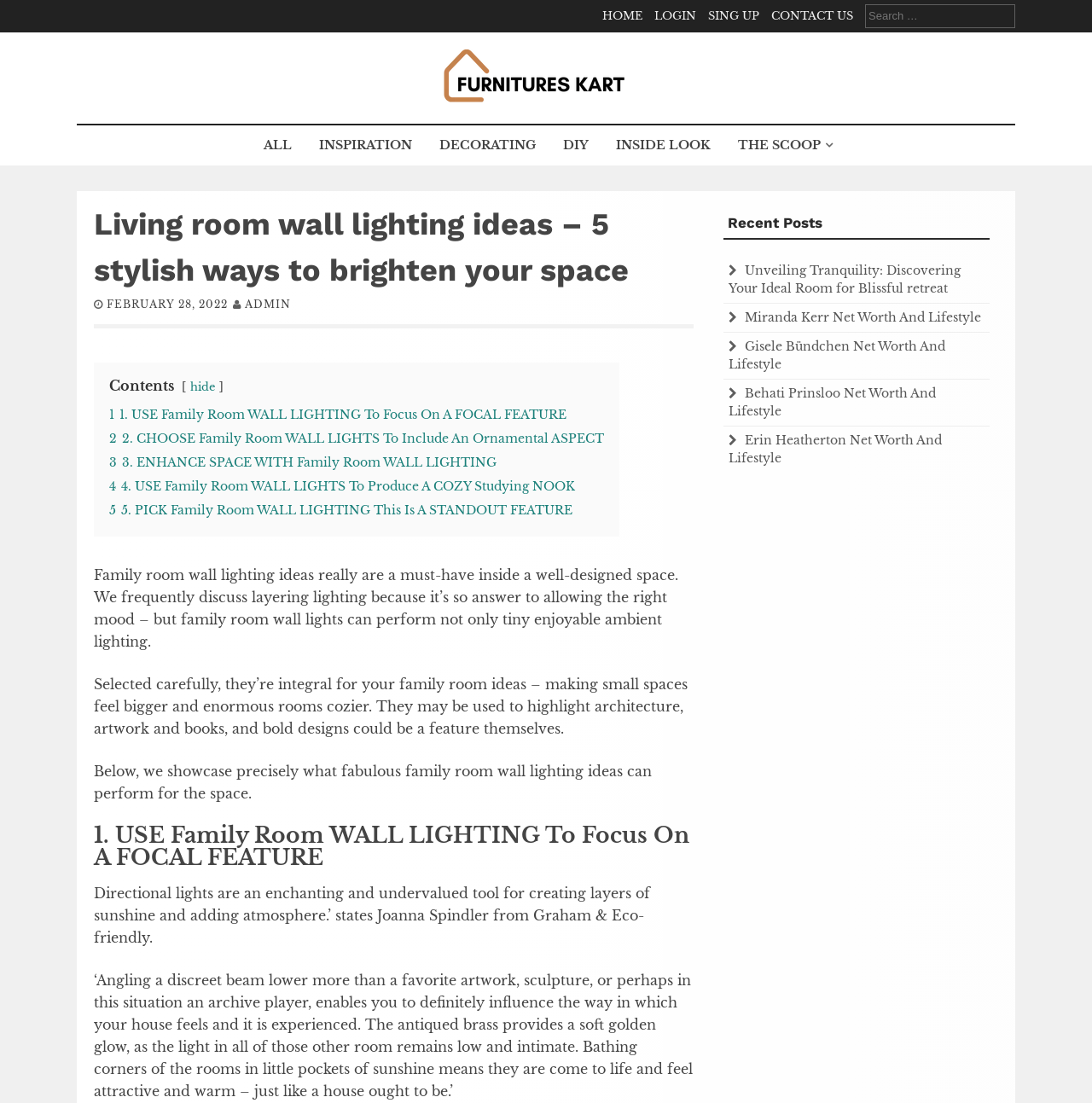Answer briefly with one word or phrase:
What is the author of the article?

ADMIN